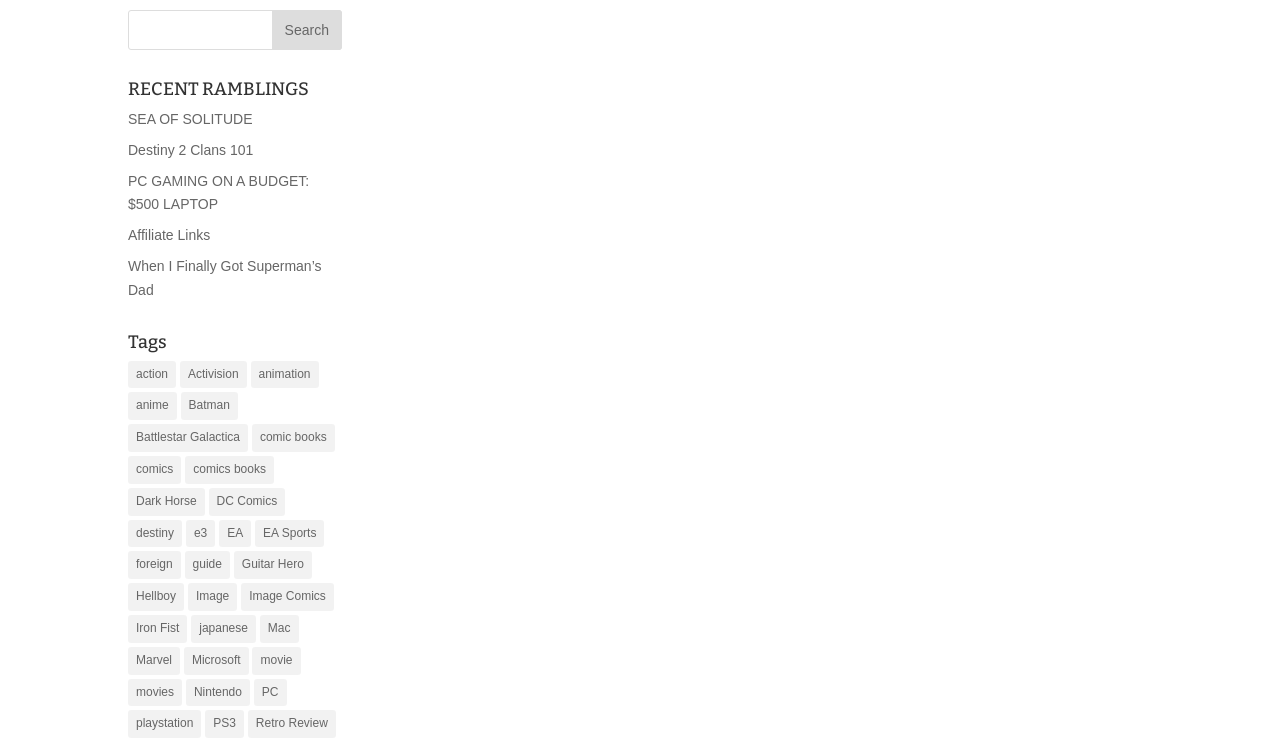Please locate the bounding box coordinates of the element that needs to be clicked to achieve the following instruction: "Click on the SEA OF SOLITUDE link". The coordinates should be four float numbers between 0 and 1, i.e., [left, top, right, bottom].

[0.1, 0.151, 0.197, 0.172]